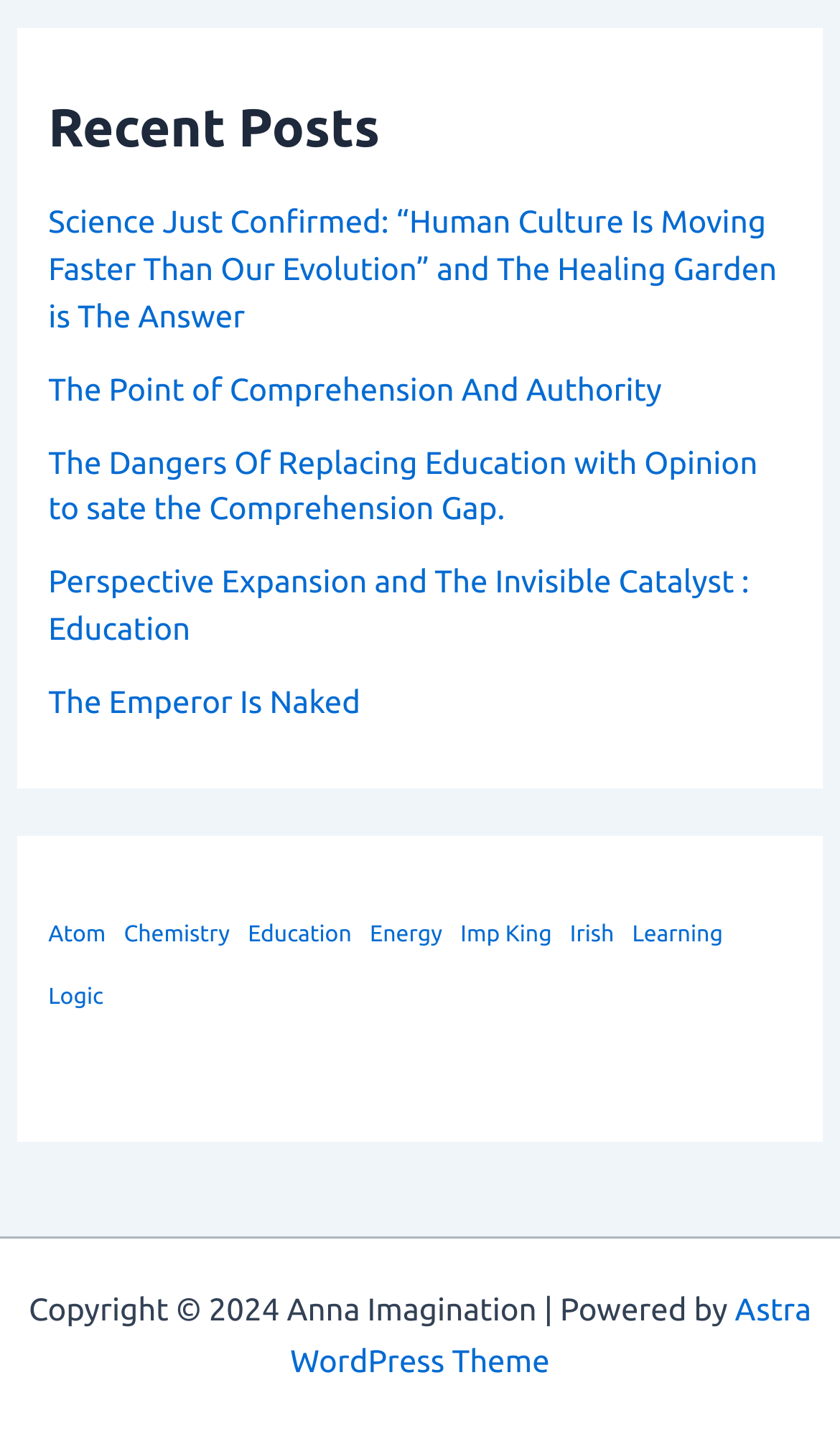Find the bounding box of the UI element described as follows: "The Emperor Is Naked".

[0.058, 0.47, 0.429, 0.495]